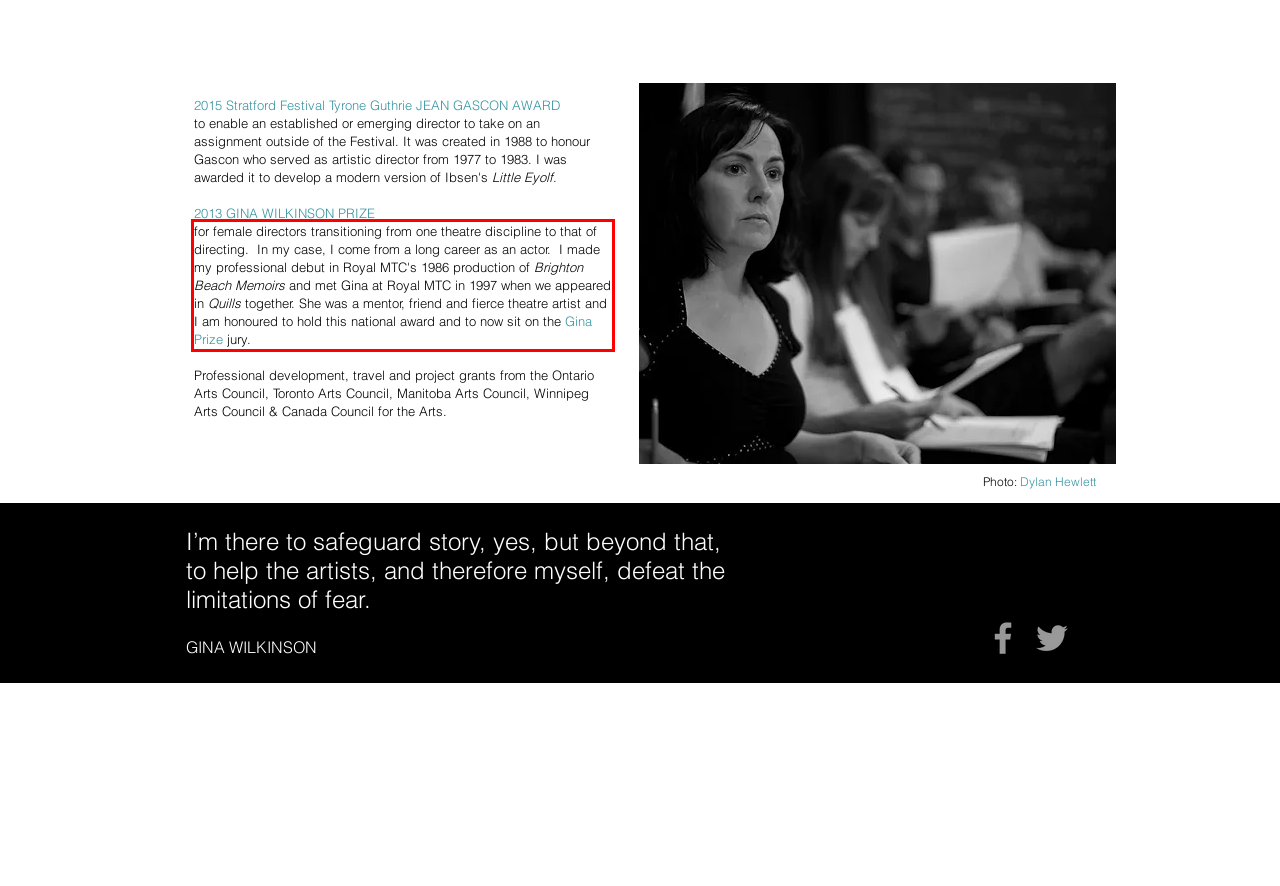Please extract the text content within the red bounding box on the webpage screenshot using OCR.

for female directors transitioning from one theatre discipline to that of directing. In my case, I come from a long career as an actor. I made my professional debut in Royal MTC's 1986 production of Brighton Beach Memoirs and met Gina at Royal MTC in 1997 when we appeared in Quills together. She was a mentor, friend and fierce theatre artist and I am honoured to hold this national award and to now sit on the Gina Prize jury.